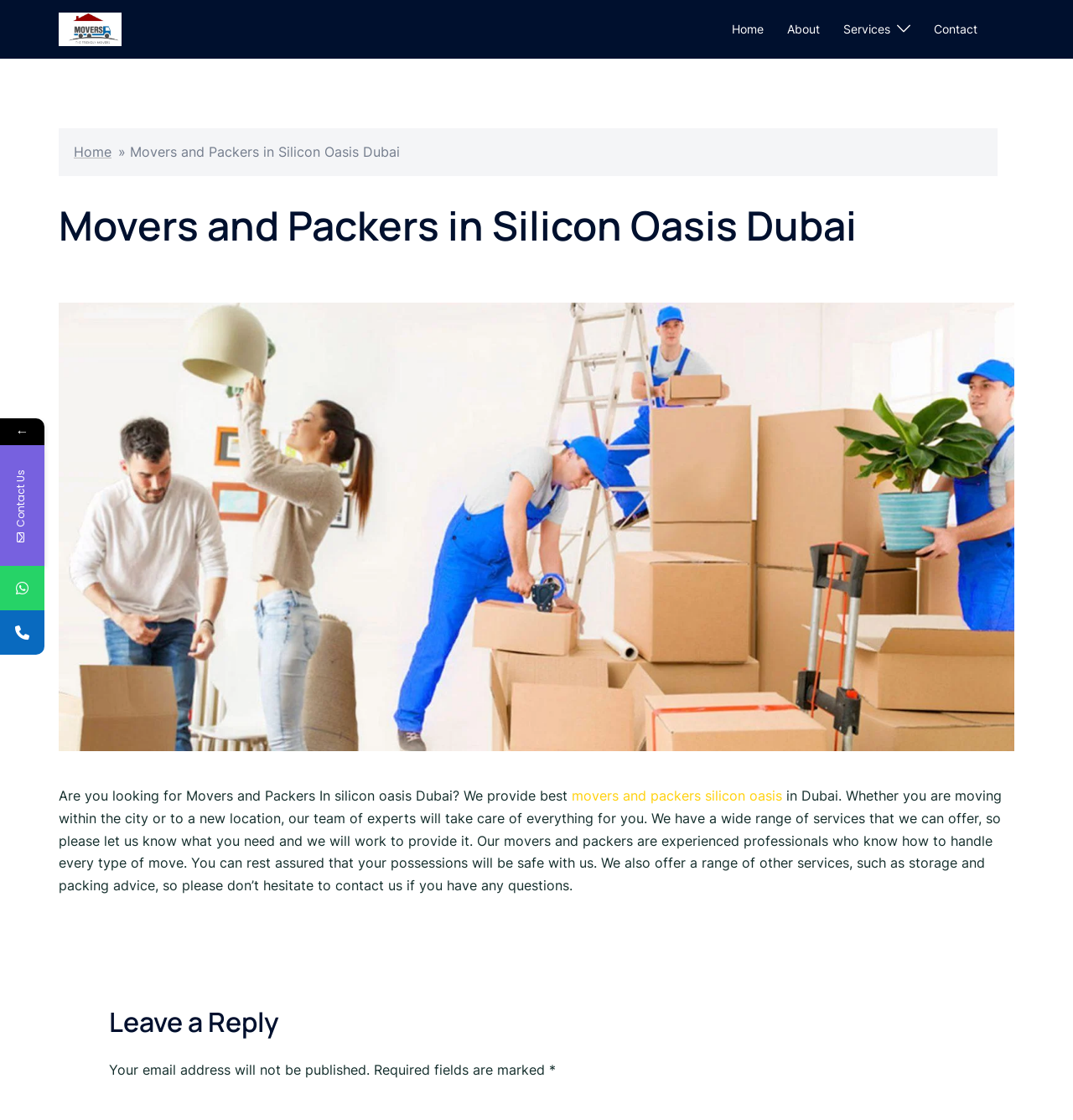What is the company's phone number?
Answer the question in as much detail as possible.

The company's phone number can be found in the title of the webpage, which is 'Movers and Packers in Silicon Oasis Dubai | 0523820987'. This suggests that the phone number is 0523820987.